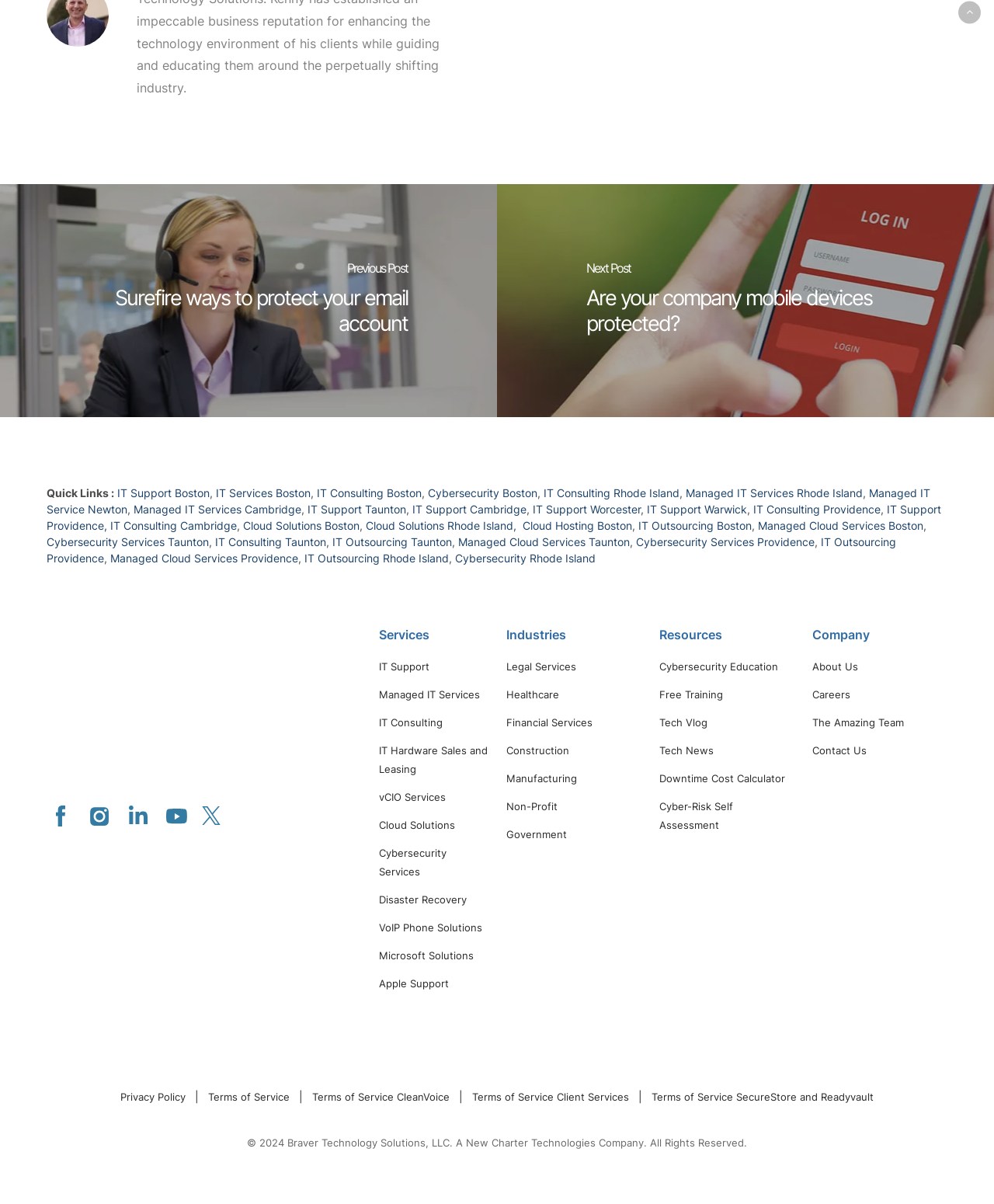Identify the bounding box for the UI element described as: "IT Hardware Sales and Leasing". The coordinates should be four float numbers between 0 and 1, i.e., [left, top, right, bottom].

[0.381, 0.618, 0.49, 0.644]